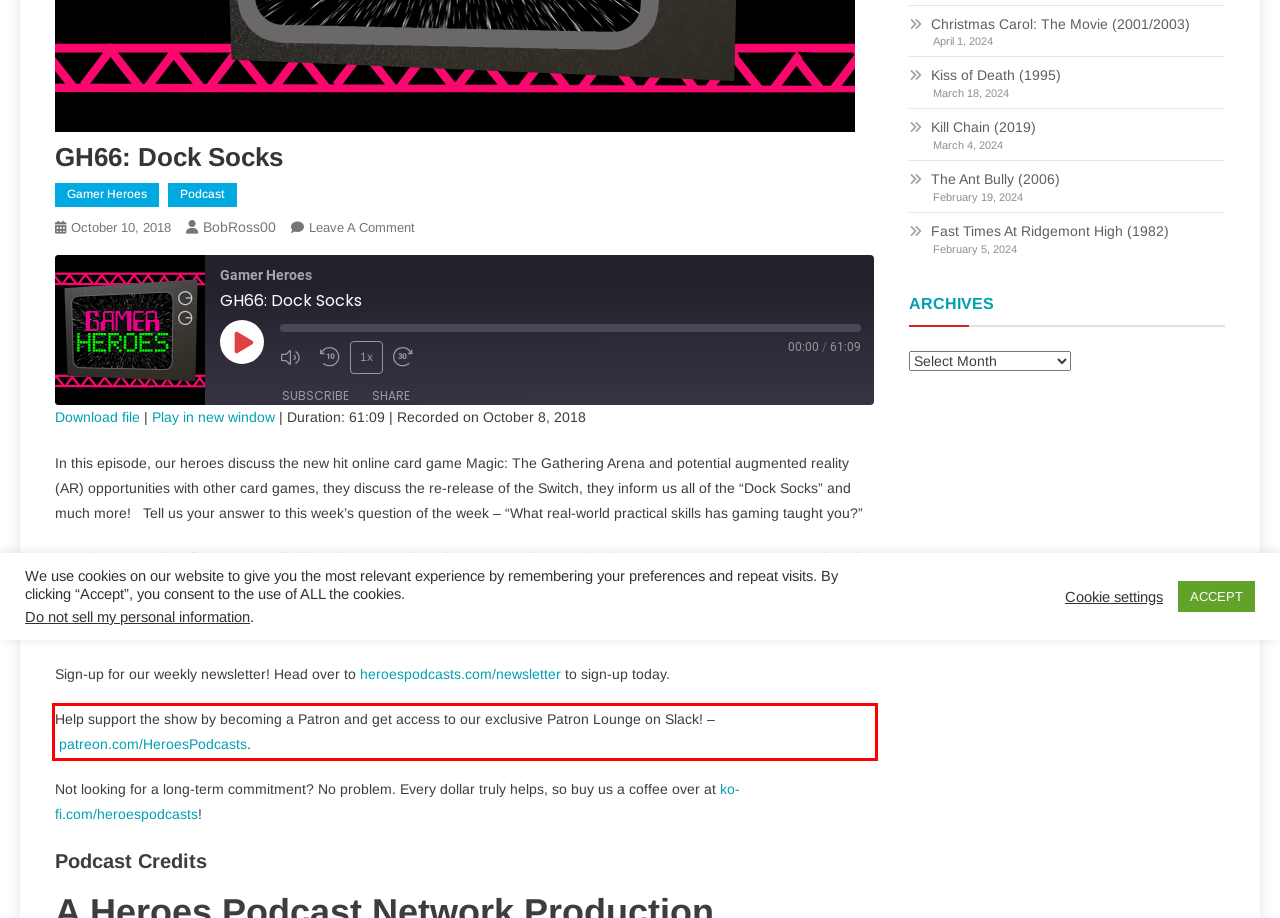Identify and extract the text within the red rectangle in the screenshot of the webpage.

Help support the show by becoming a Patron and get access to our exclusive Patron Lounge on Slack! – patreon.com/HeroesPodcasts.